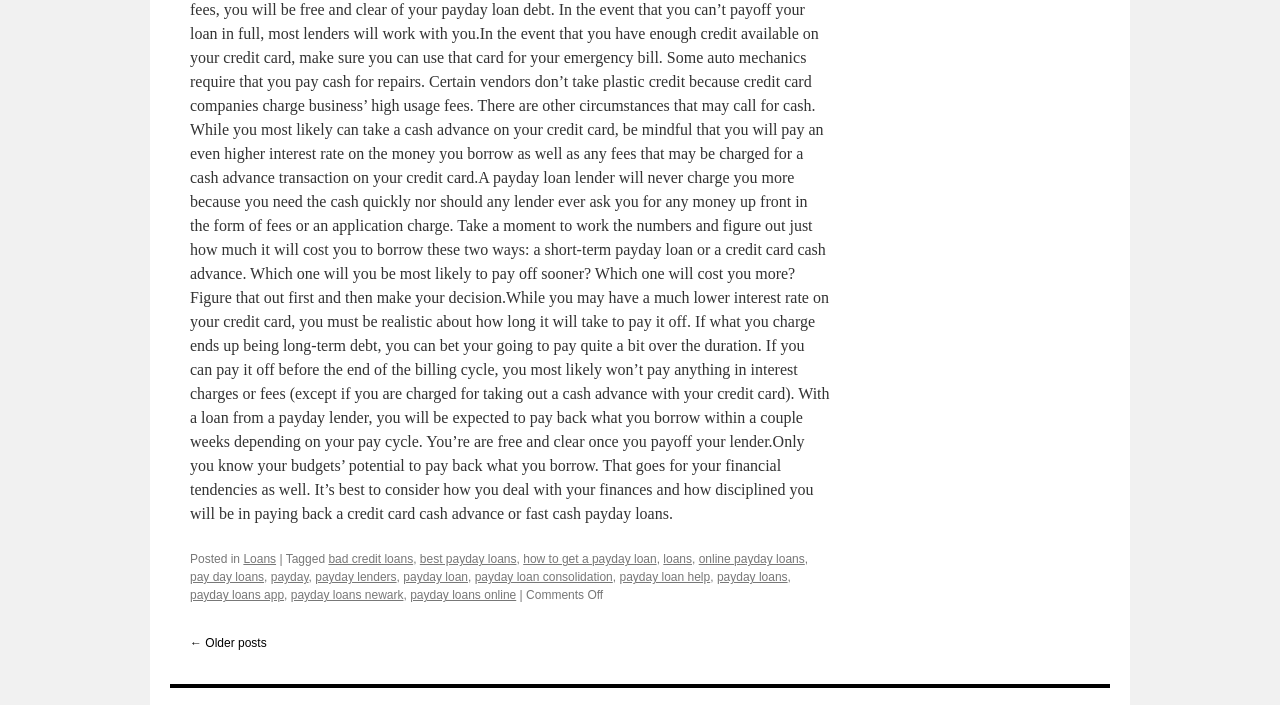Find and indicate the bounding box coordinates of the region you should select to follow the given instruction: "Click on 'online payday loans'".

[0.546, 0.784, 0.629, 0.804]